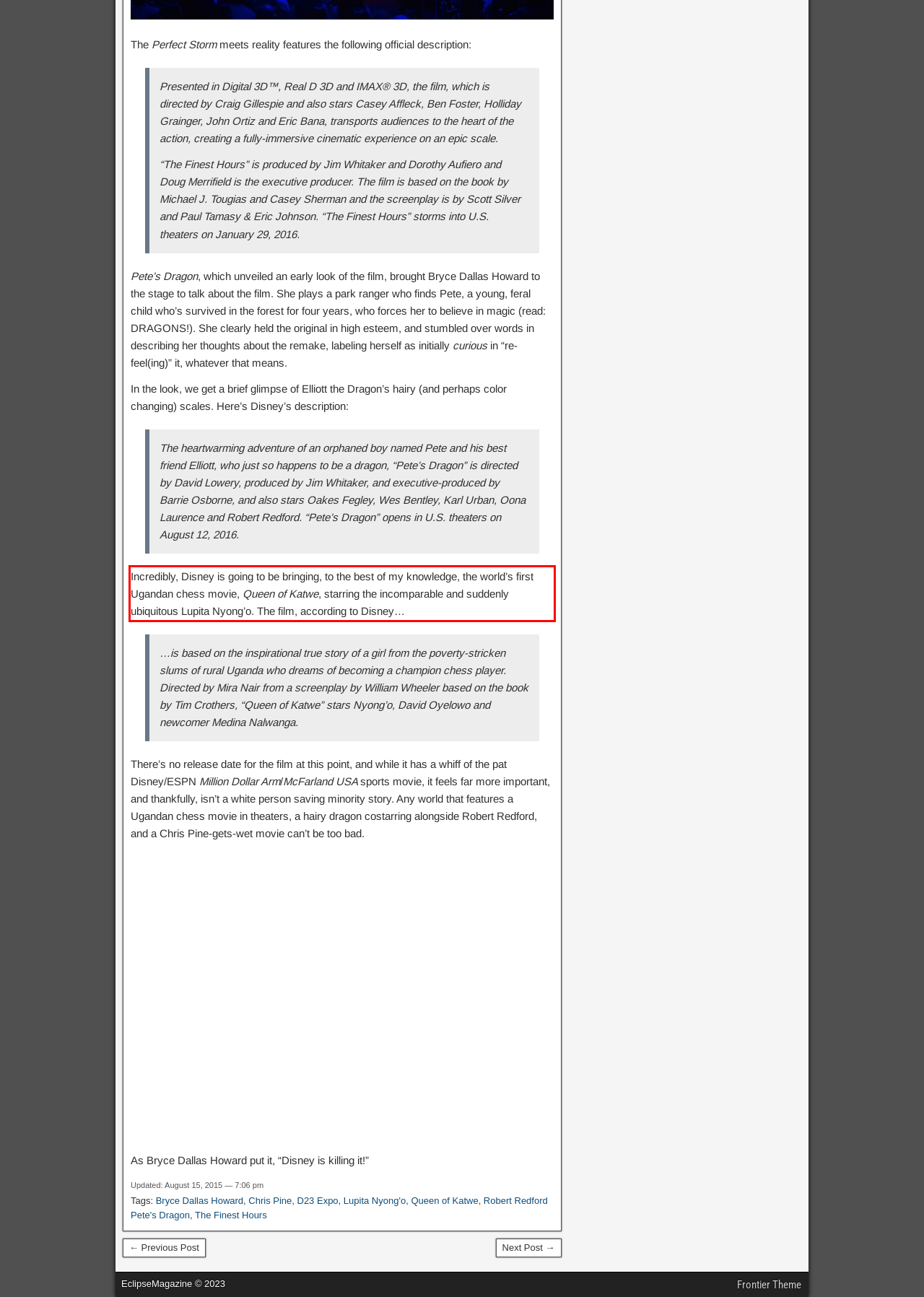Using the provided webpage screenshot, recognize the text content in the area marked by the red bounding box.

Incredibly, Disney is going to be bringing, to the best of my knowledge, the world’s first Ugandan chess movie, Queen of Katwe, starring the incomparable and suddenly ubiquitous Lupita Nyong’o. The film, according to Disney…